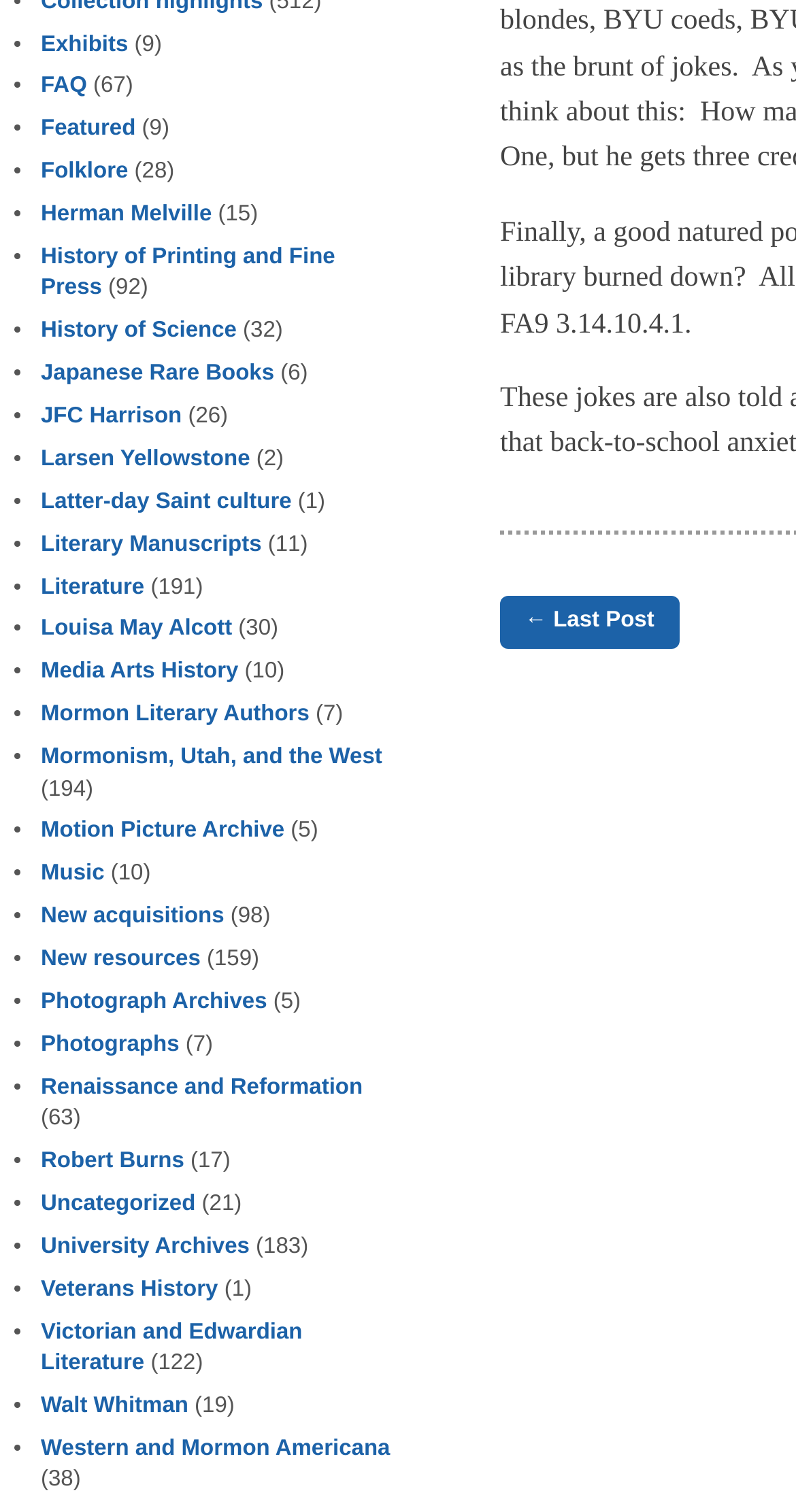Locate the bounding box coordinates of the element that should be clicked to fulfill the instruction: "Browse History of Printing and Fine Press".

[0.051, 0.162, 0.421, 0.199]